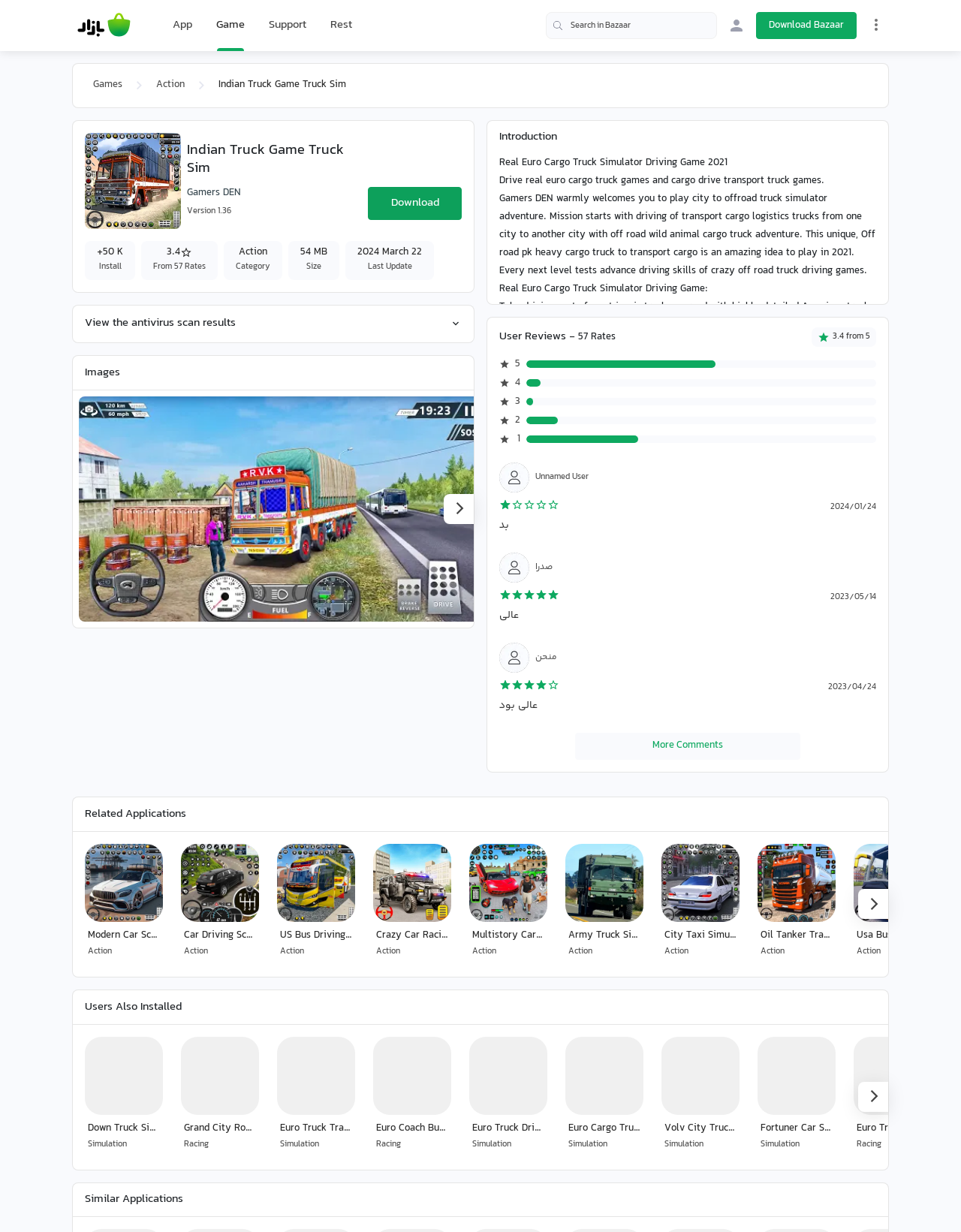Kindly determine the bounding box coordinates for the clickable area to achieve the given instruction: "Download Bazaar".

[0.787, 0.01, 0.891, 0.032]